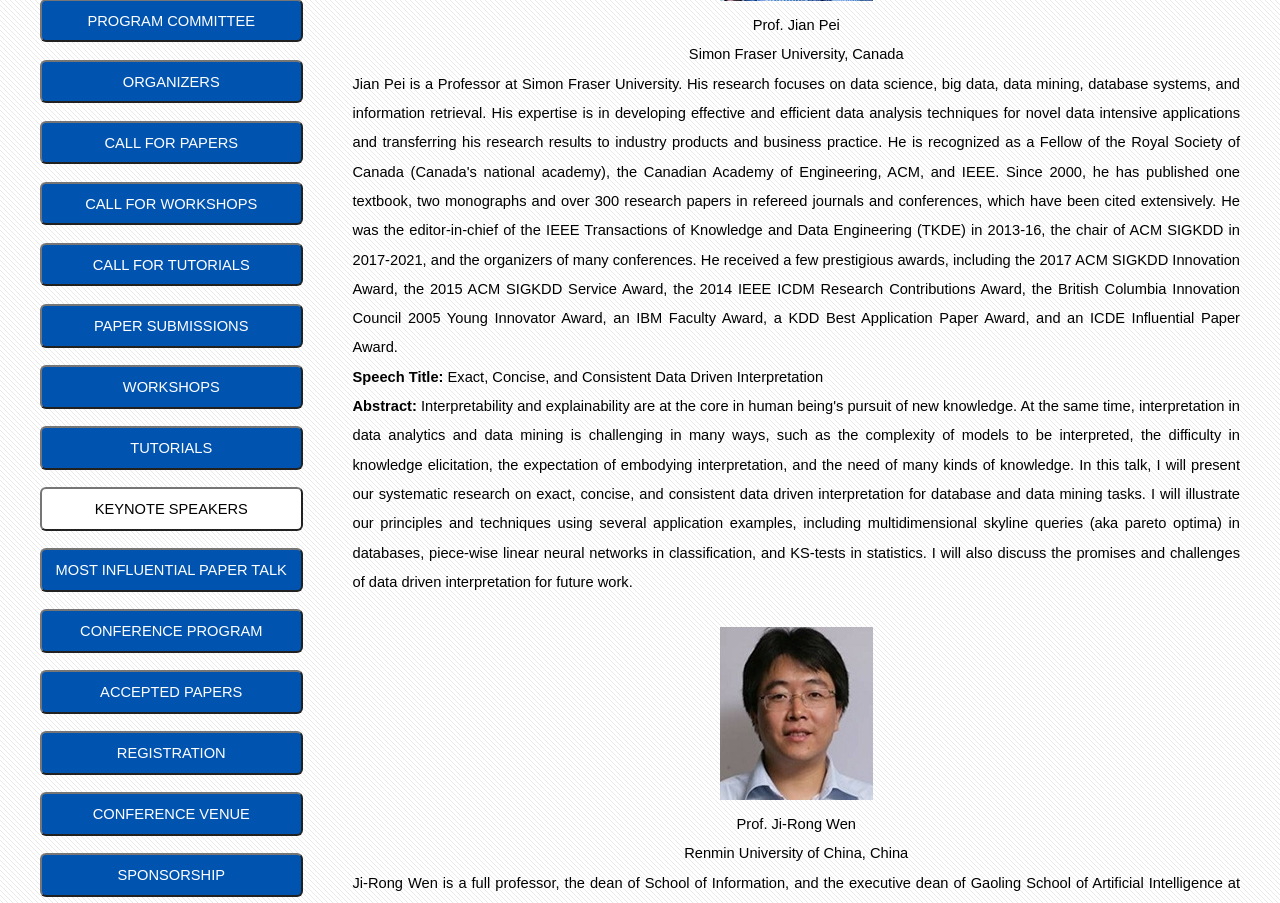Using the webpage screenshot, locate the HTML element that fits the following description and provide its bounding box: "Most Influential Paper Talk".

[0.031, 0.621, 0.236, 0.639]